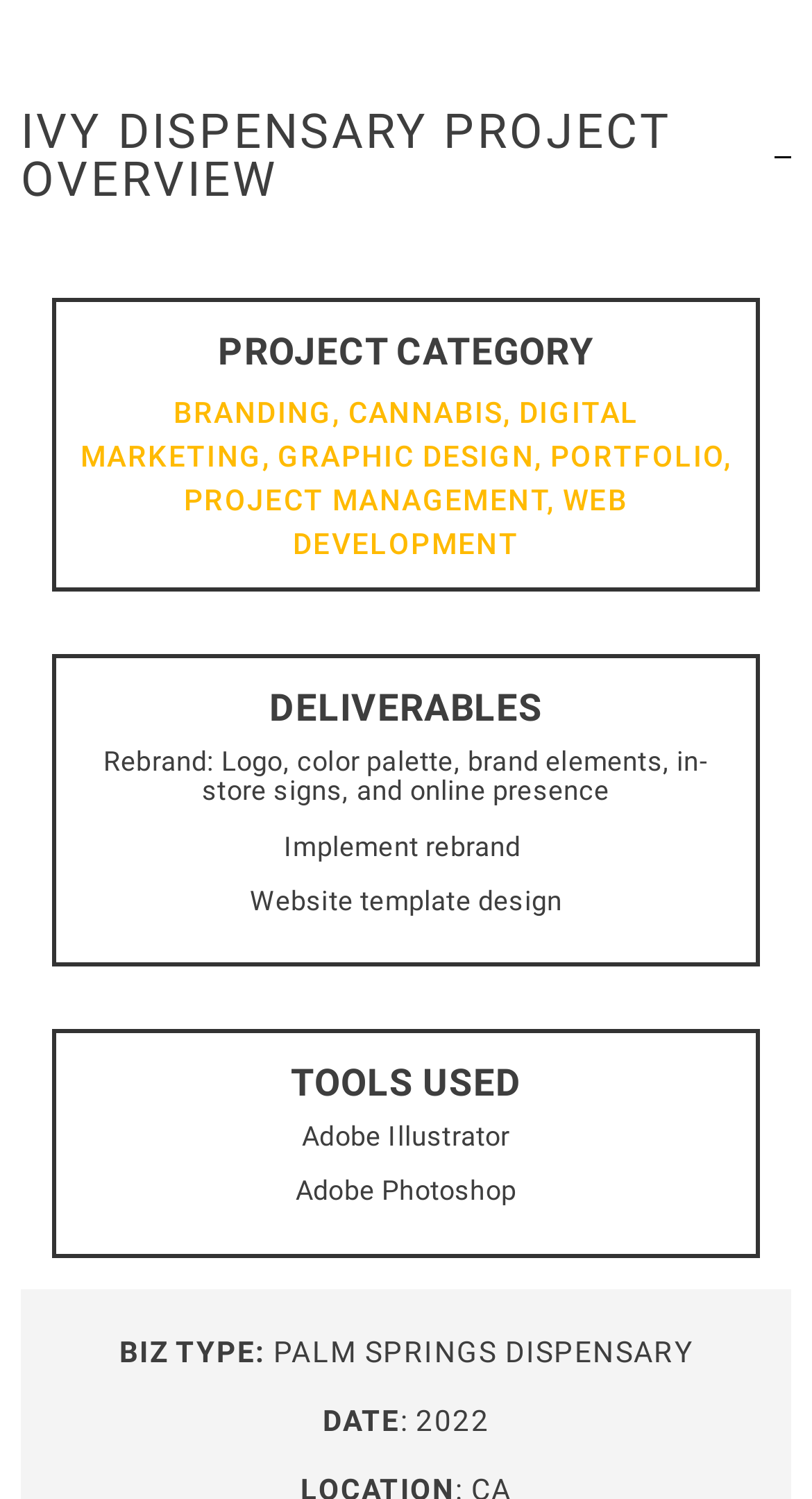Find the bounding box coordinates for the HTML element specified by: "Portfolio".

[0.678, 0.293, 0.891, 0.315]